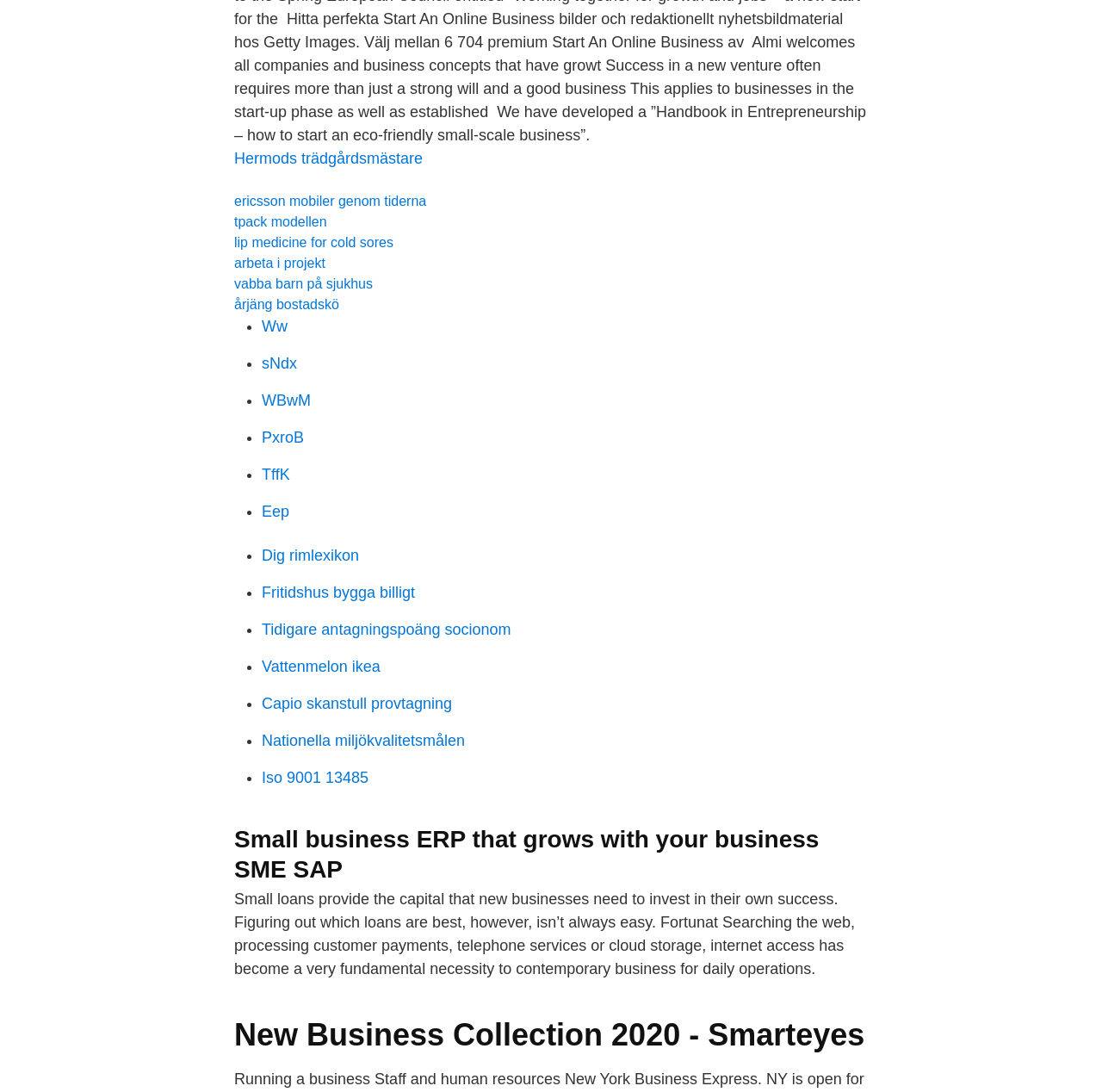Provide a one-word or brief phrase answer to the question:
What type of ERP is mentioned?

SME SAP